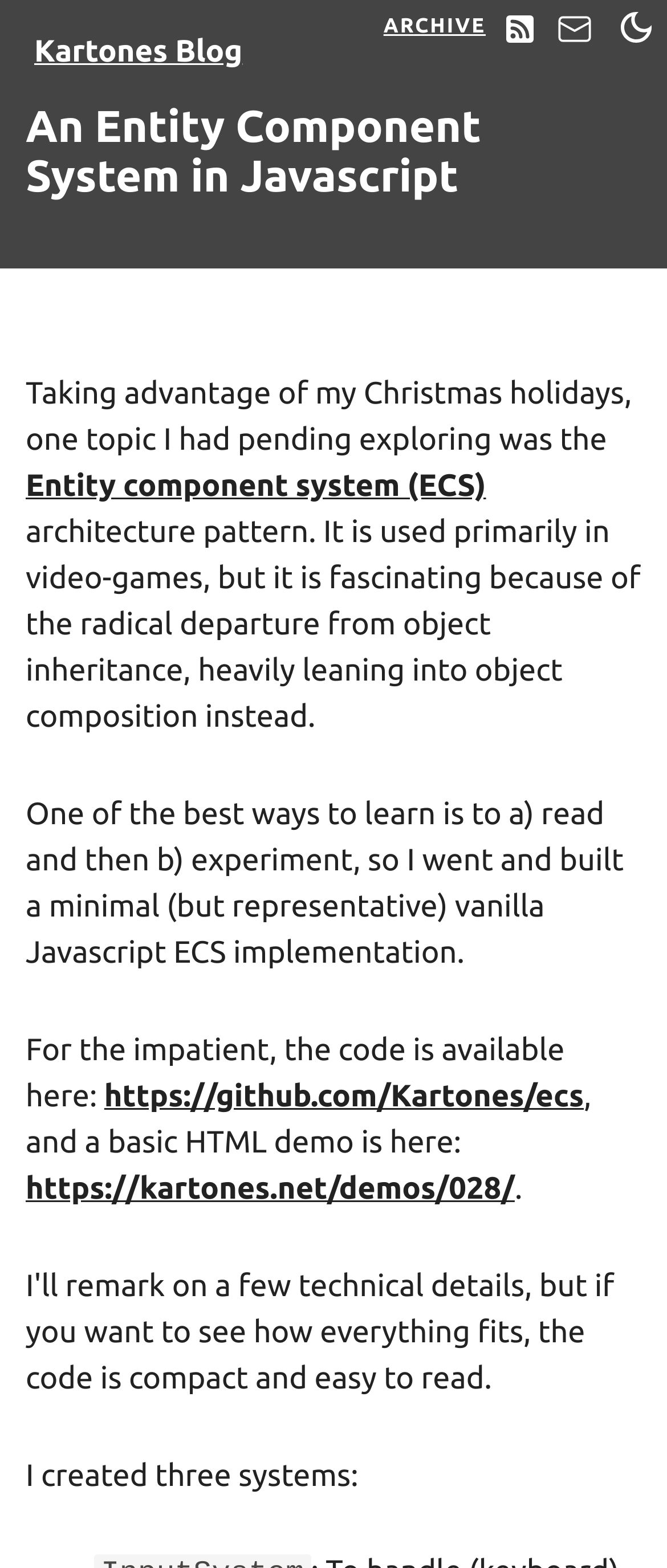Using the webpage screenshot, find the UI element described by aria-label="RSS Feed" title="RSS Feed". Provide the bounding box coordinates in the format (top-left x, top-left y, bottom-right x, bottom-right y), ensuring all values are floating point numbers between 0 and 1.

[0.744, 0.0, 0.815, 0.041]